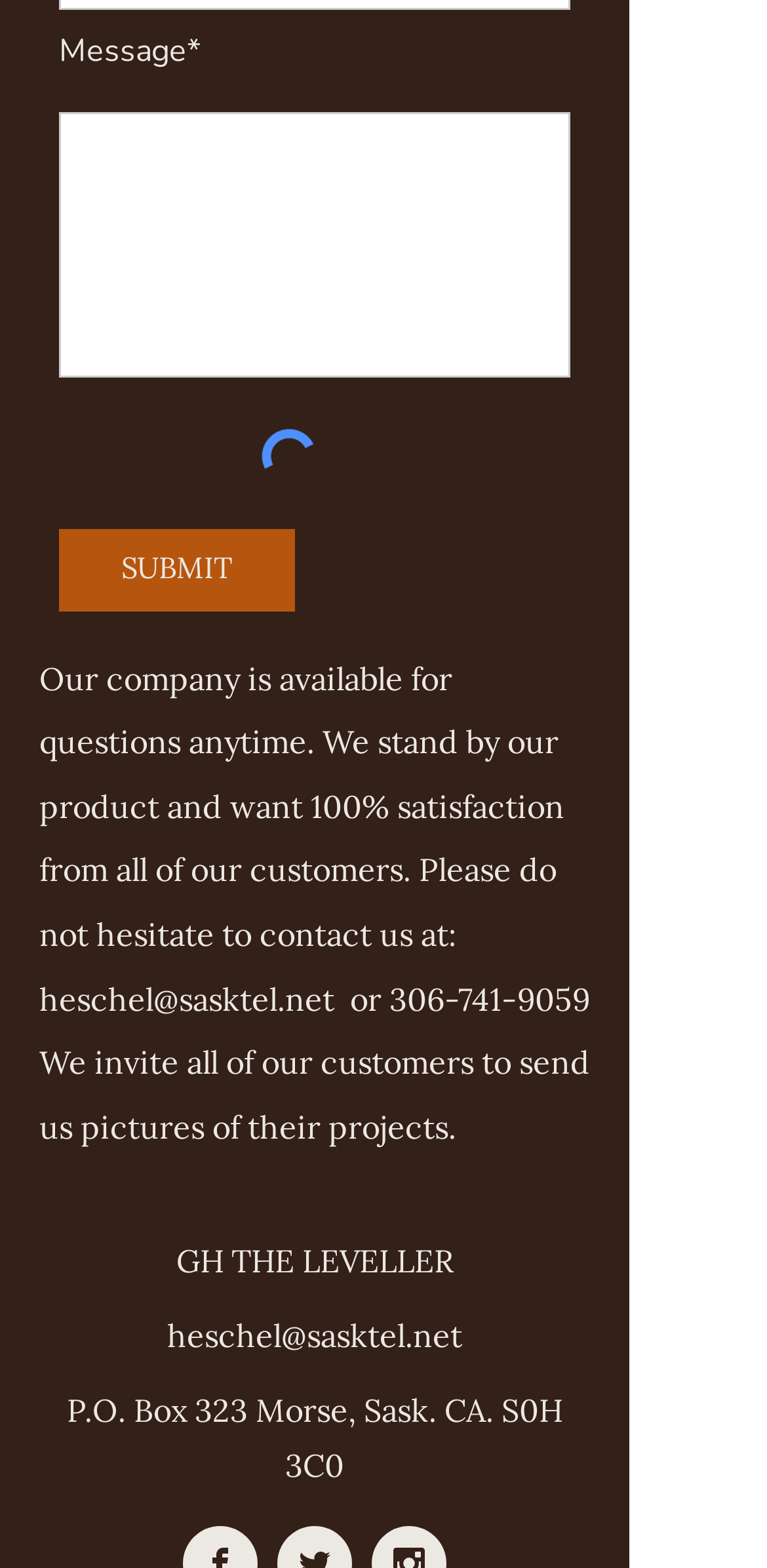Give a concise answer using only one word or phrase for this question:
What is the company's postal address?

P.O. Box 323 Morse, Sask. CA. S0H 3C0